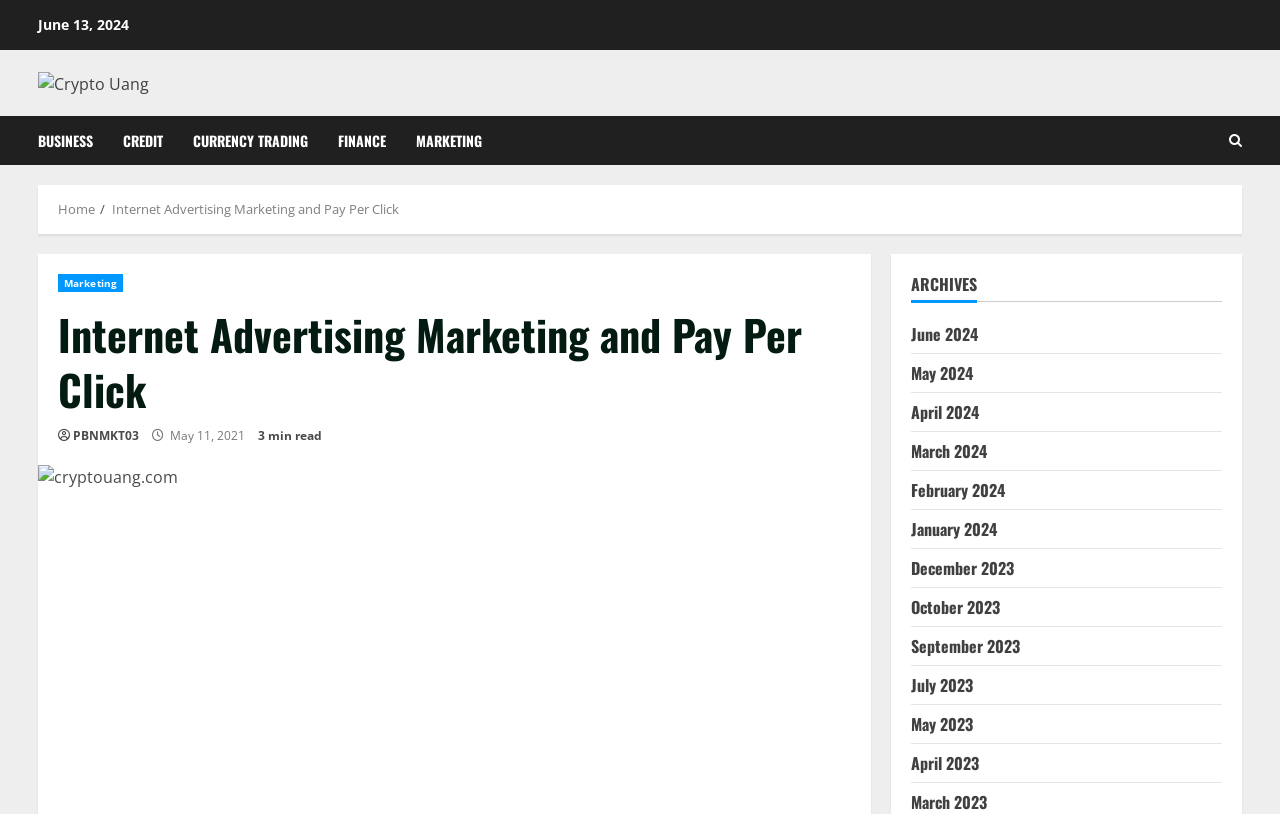Using the description: "Meet RI Businesses", identify the bounding box of the corresponding UI element in the screenshot.

None